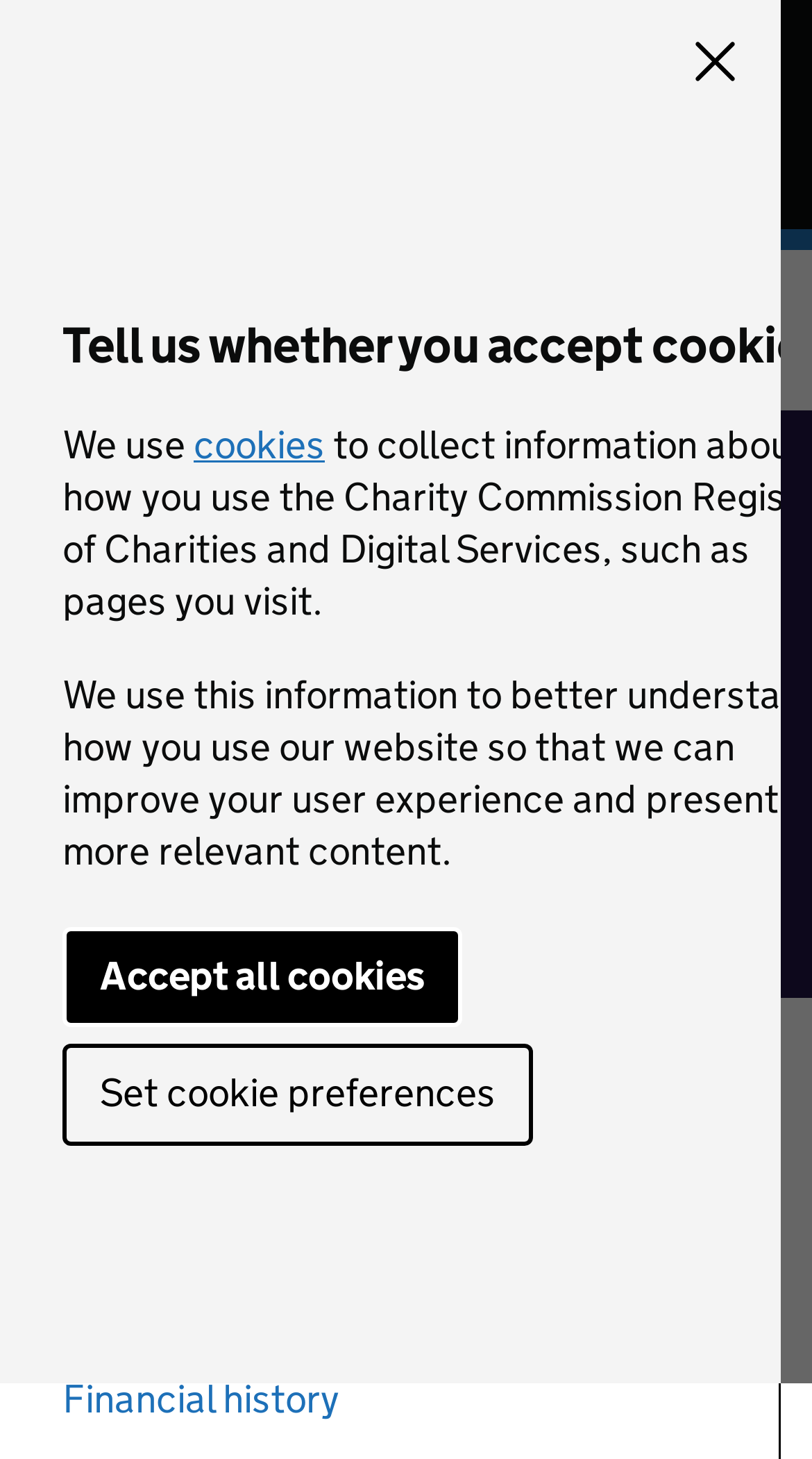Provide the bounding box for the UI element matching this description: "home".

None